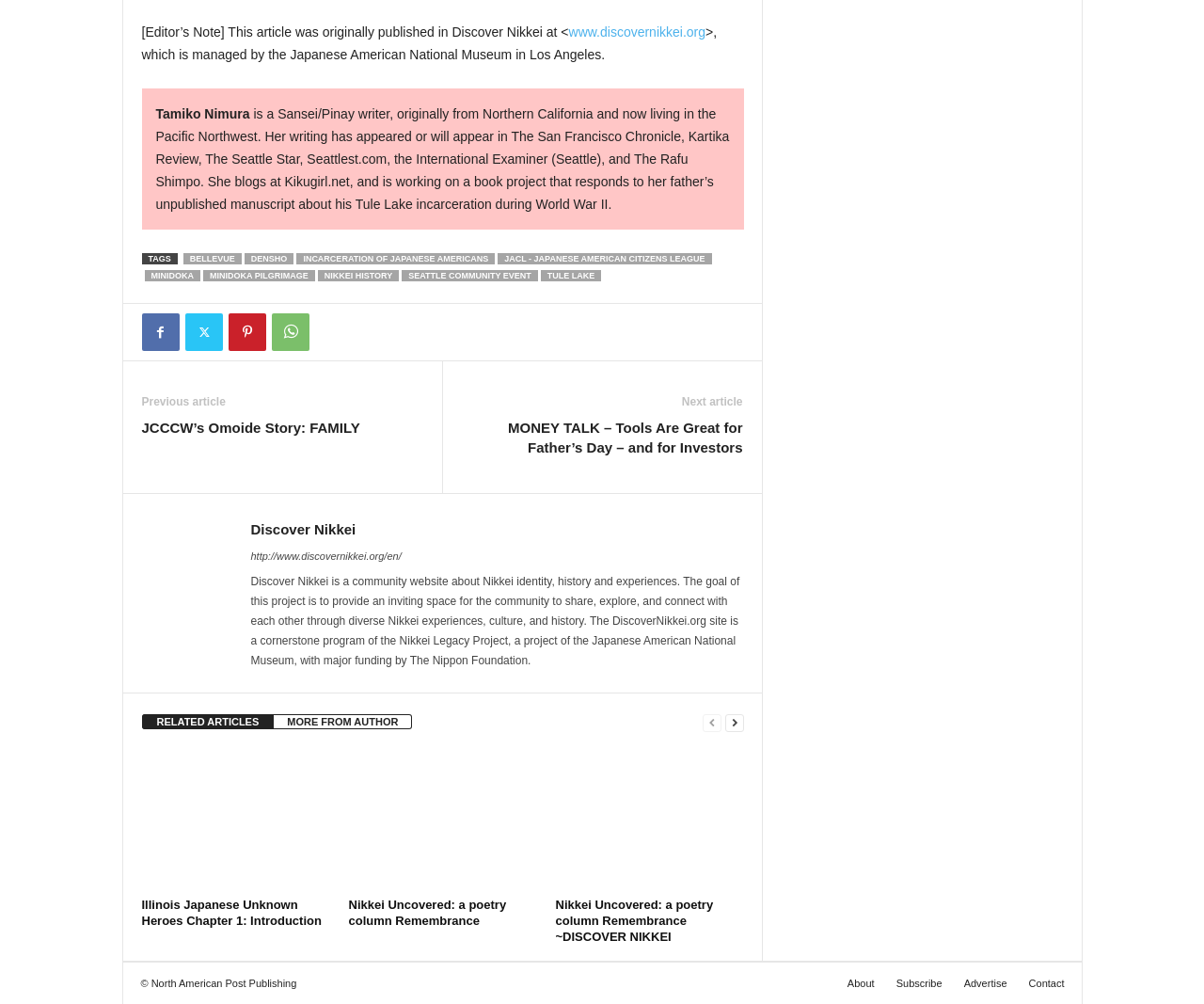Who is the author of the article?
Provide a detailed answer to the question, using the image to inform your response.

The author's name is mentioned in the second paragraph of the article, which provides a brief bio of the author, stating that 'Tamiko Nimura is a Sansei/Pinay writer, originally from Northern California and now living in the Pacific Northwest.'